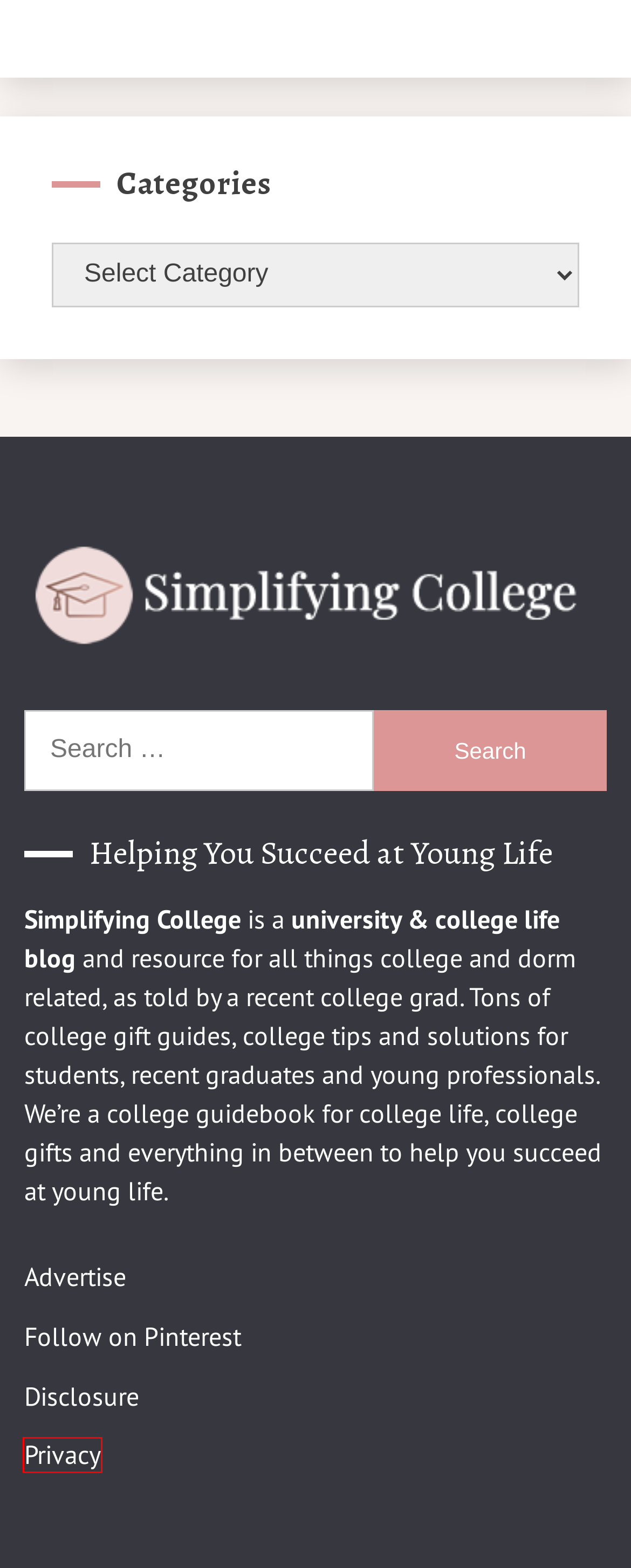After examining the screenshot of a webpage with a red bounding box, choose the most accurate webpage description that corresponds to the new page after clicking the element inside the red box. Here are the candidates:
A. 12 Genius DIY Valentine's Gifts - Simplifying College
B. College Lifestyle Tips | College Lifestyle Advice, Hacks and Tricks
C. Simplifying College - College and University Blog for Young Success
D. Dorm Room Essentials | Dorm Desk Essentials | Dorm Gifts and Decor
E. 30 Best High School Graduation Gifts for Girls - Simplifying College
F. How to Start a Blog in College: Step-by-Step Guide - Simplifying College
G. 25 Dorm Room Essentials That Will Save Your Life
H. Privacy Policy - Simplifying College

H